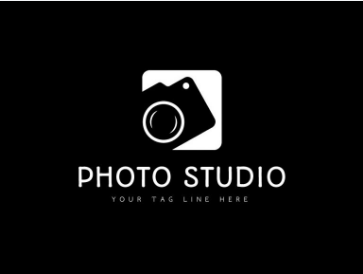Based on the image, please respond to the question with as much detail as possible:
What is the shape of the camera lens?

The caption describes the camera icon as having a circular lens, which gives it a professional and polished appearance, suggesting a high-quality camera.